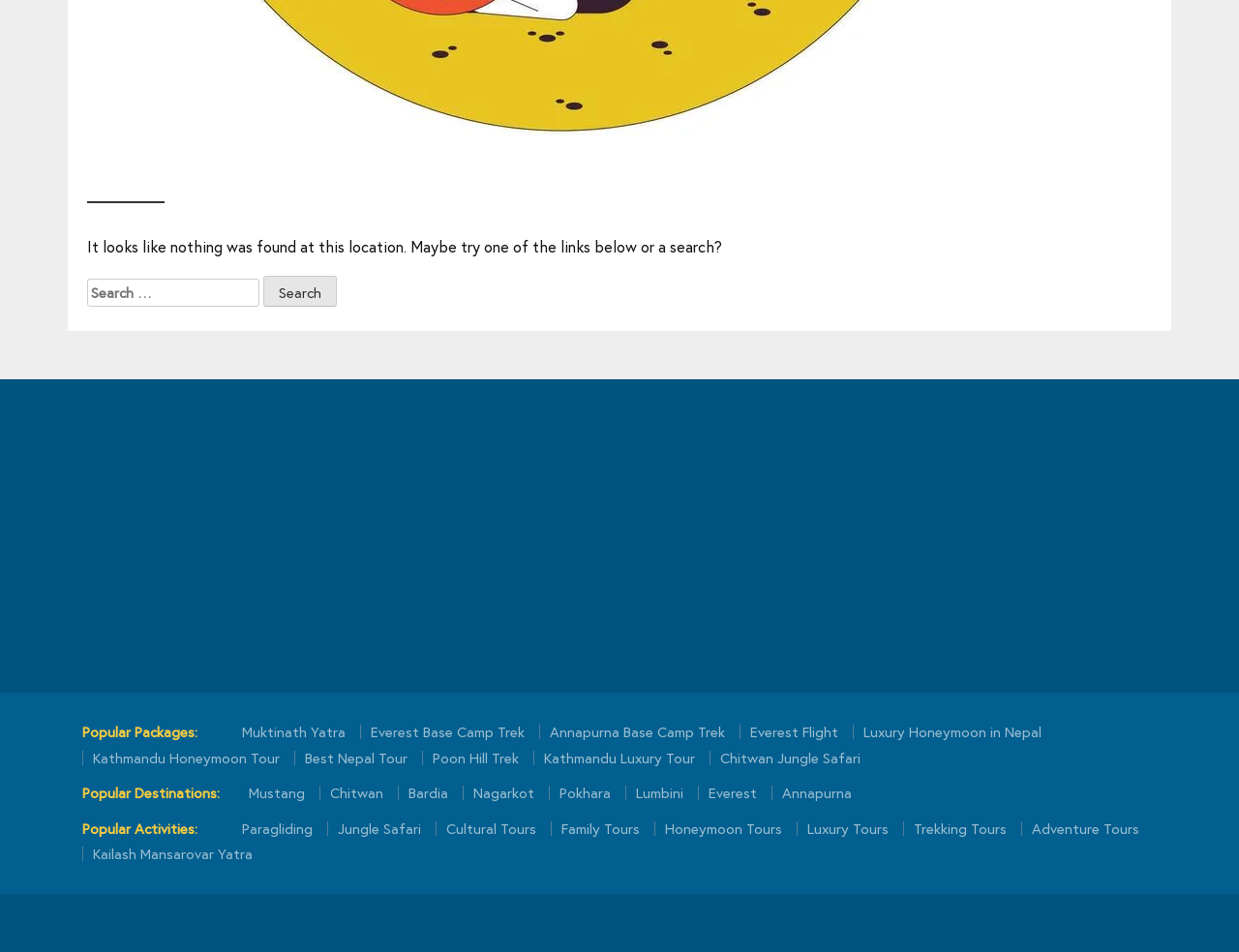How many categories are available on the webpage?
Look at the webpage screenshot and answer the question with a detailed explanation.

There are 3 categories available on the webpage, which are 'Popular Packages', 'Popular Destinations', and 'Popular Activities'.